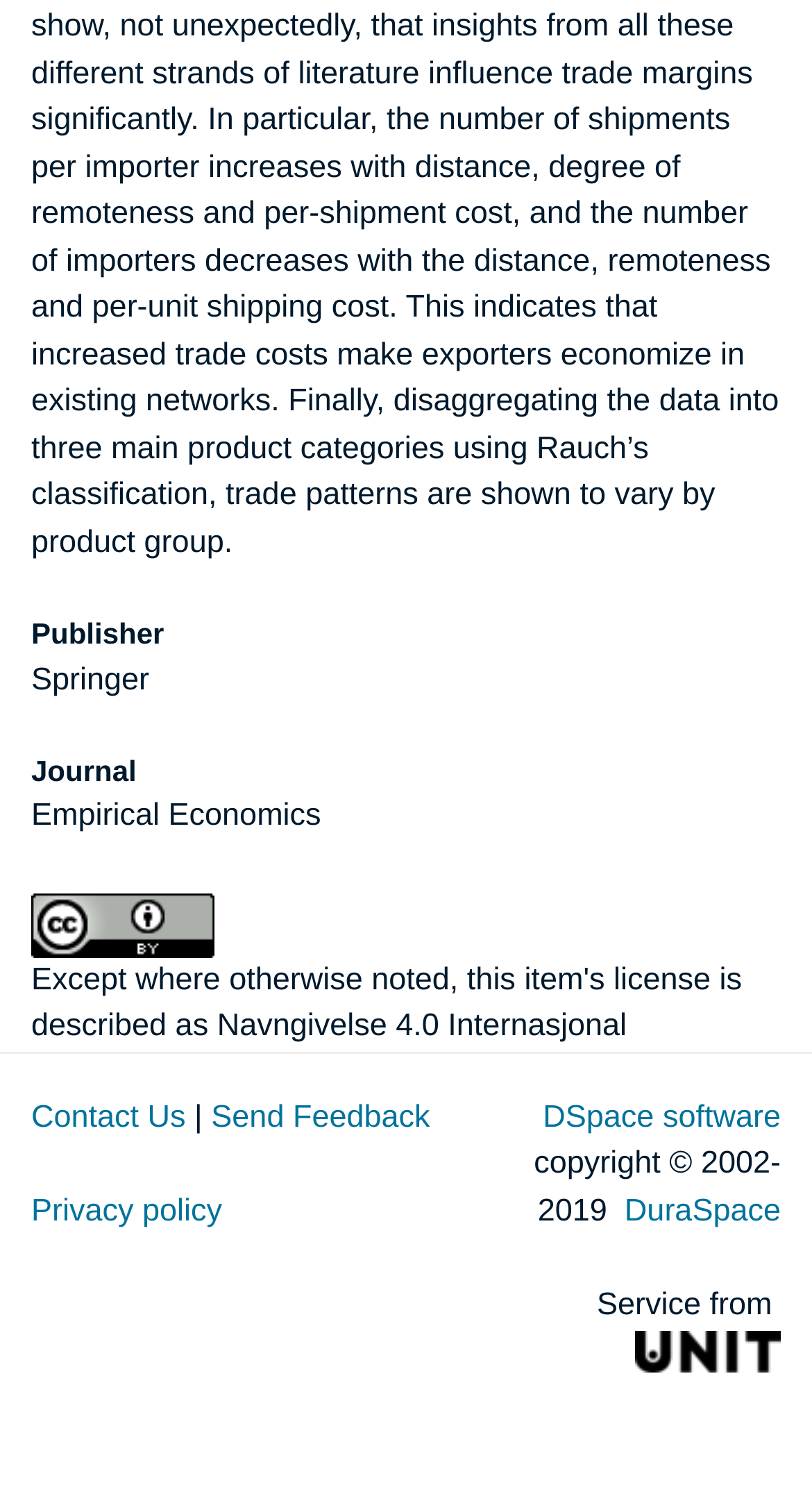Using the information in the image, could you please answer the following question in detail:
What is the name of the publisher?

The answer can be found by looking at the 'Publisher' heading element, which is followed by a 'StaticText' element containing the text 'Springer'.